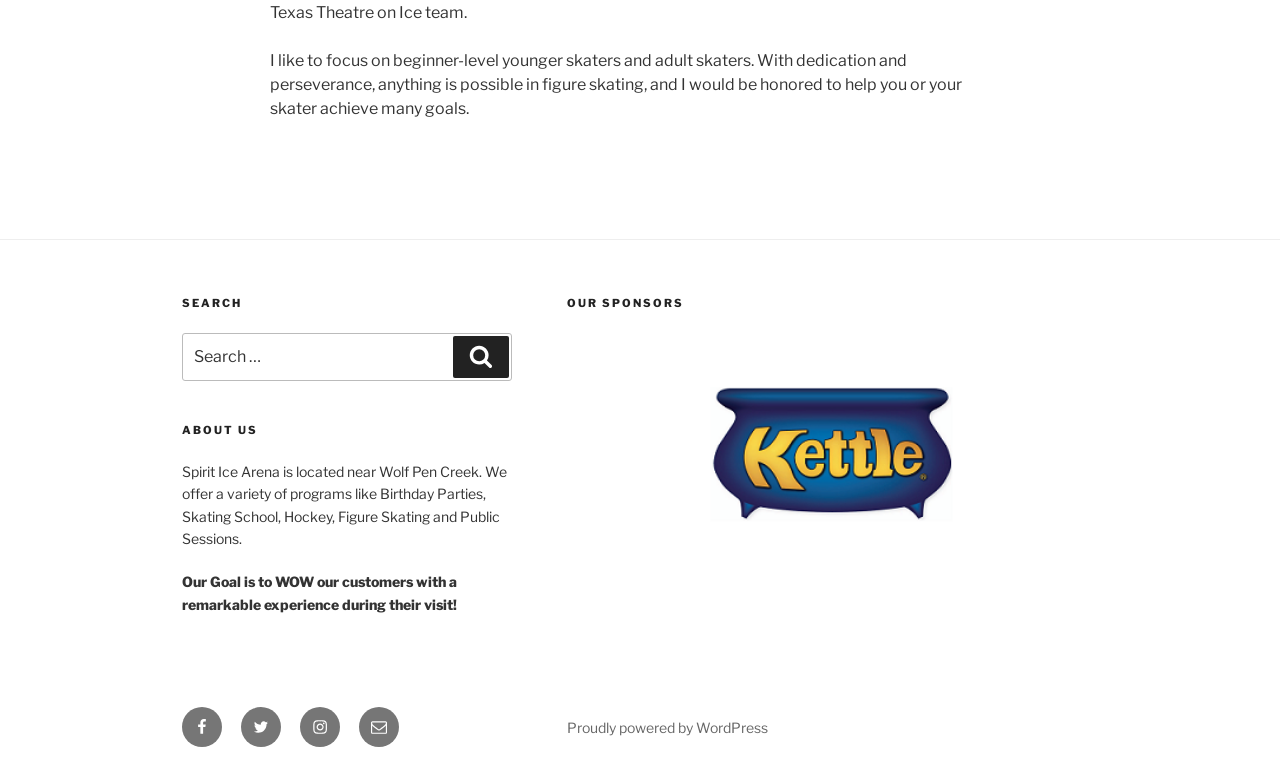Please identify the bounding box coordinates of the clickable region that I should interact with to perform the following instruction: "Learn about the Spirit Ice Arena". The coordinates should be expressed as four float numbers between 0 and 1, i.e., [left, top, right, bottom].

[0.142, 0.596, 0.396, 0.705]